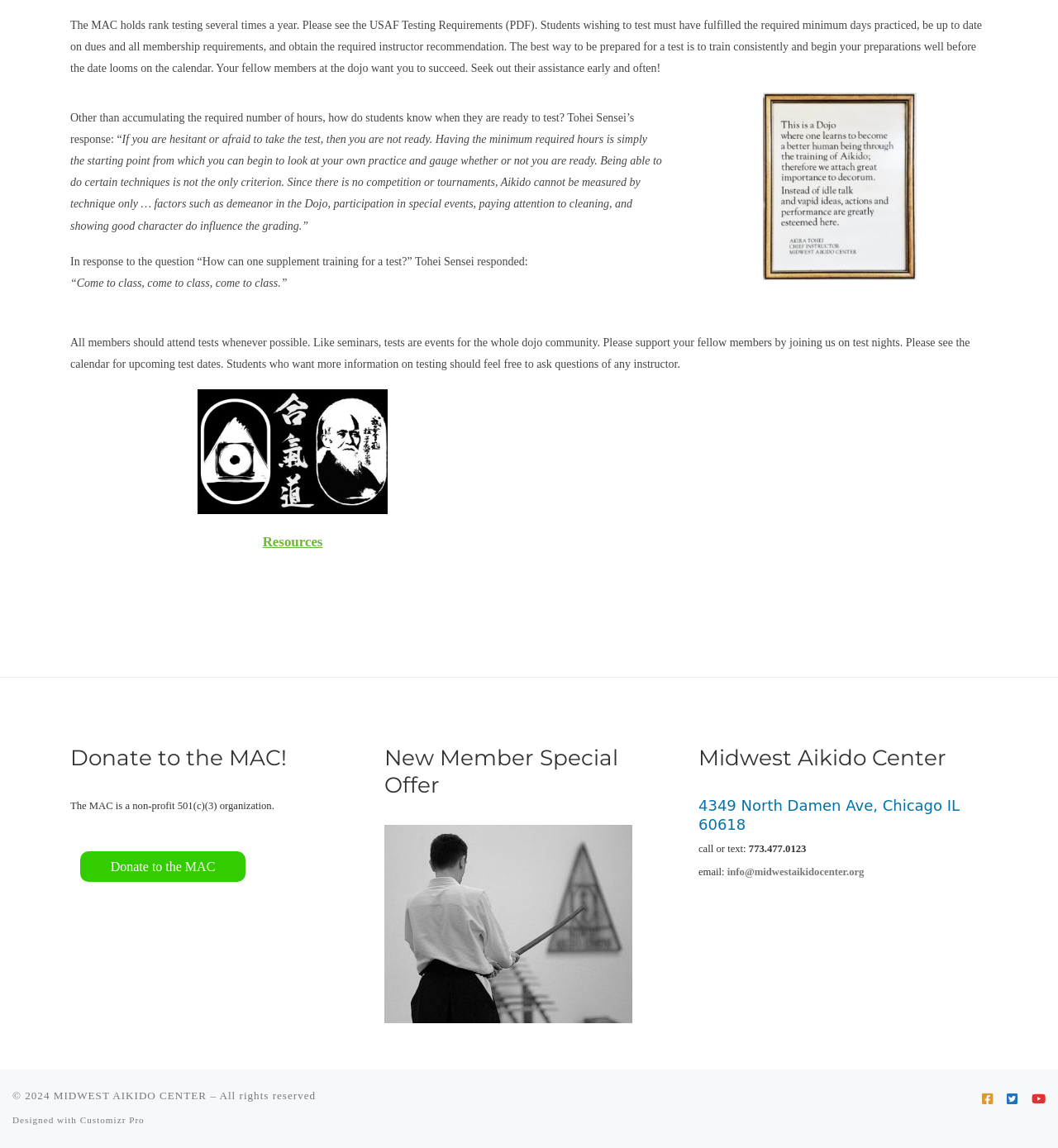Respond with a single word or short phrase to the following question: 
What is the purpose of the Midwest Aikido Center?

Aikido training